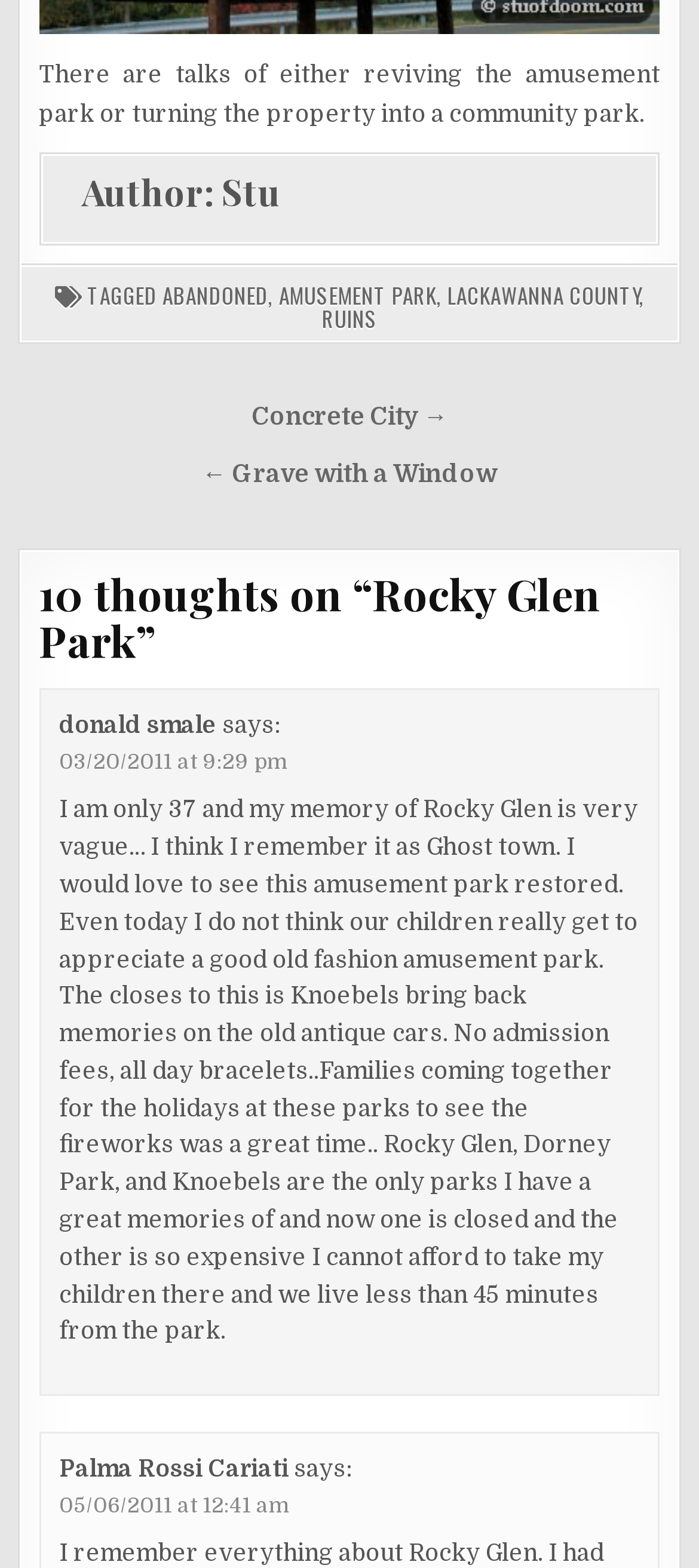Please pinpoint the bounding box coordinates for the region I should click to adhere to this instruction: "Search for citrix xenserver".

None